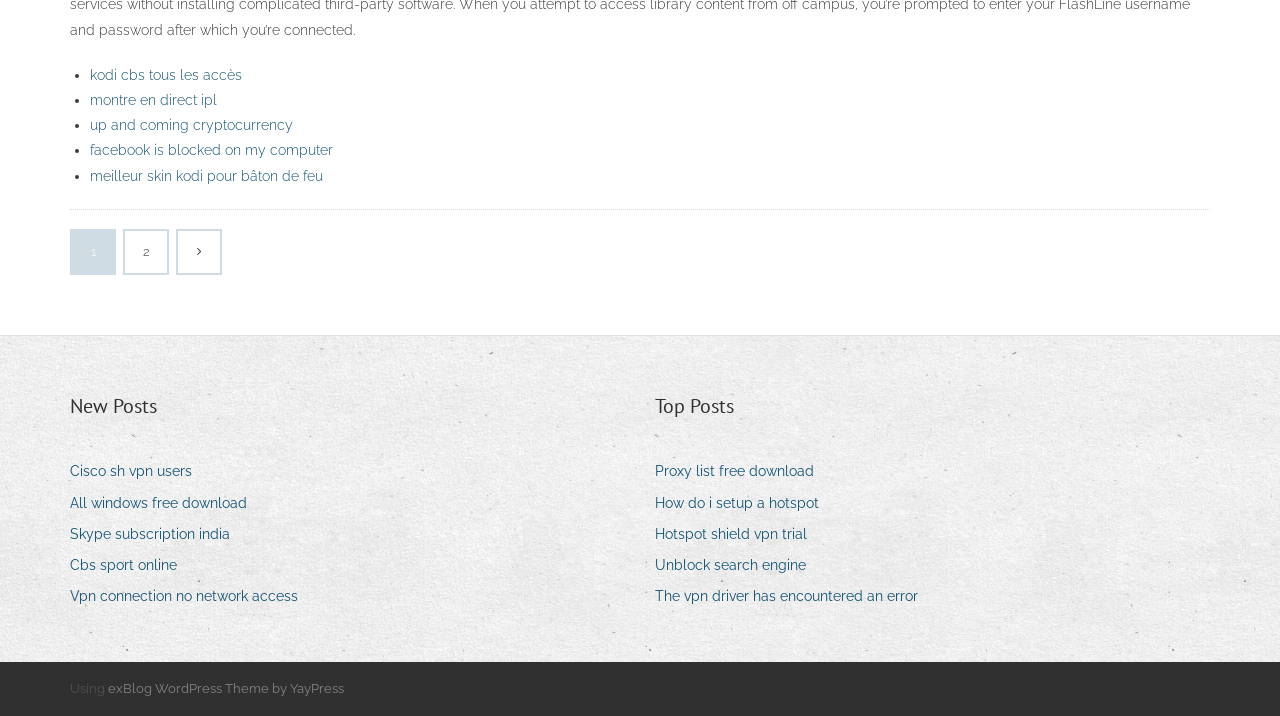What is the text of the navigation element?
Using the details from the image, give an elaborate explanation to answer the question.

The navigation element can be identified by its type and the OCR text 'Записи' which is located at the top of the webpage.